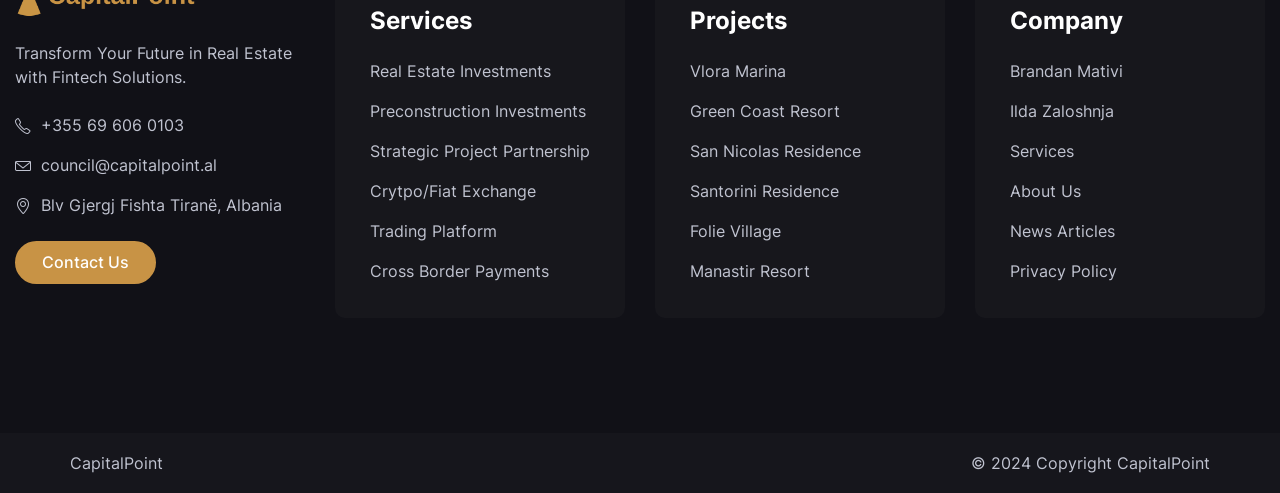Pinpoint the bounding box coordinates of the element that must be clicked to accomplish the following instruction: "Explore Vlora Marina project". The coordinates should be in the format of four float numbers between 0 and 1, i.e., [left, top, right, bottom].

[0.539, 0.12, 0.711, 0.169]